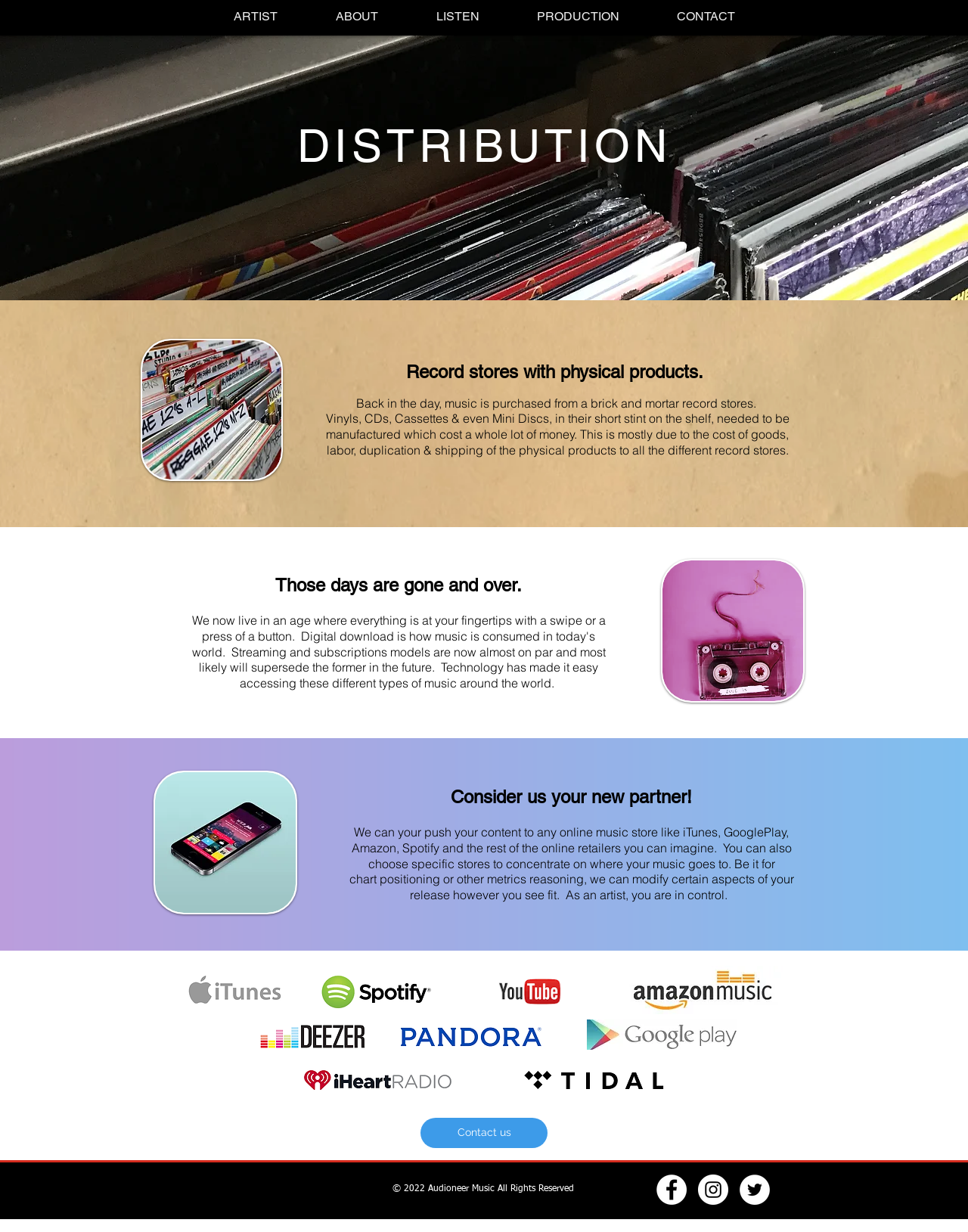What is the purpose of the website?
Identify the answer in the screenshot and reply with a single word or phrase.

Music distribution